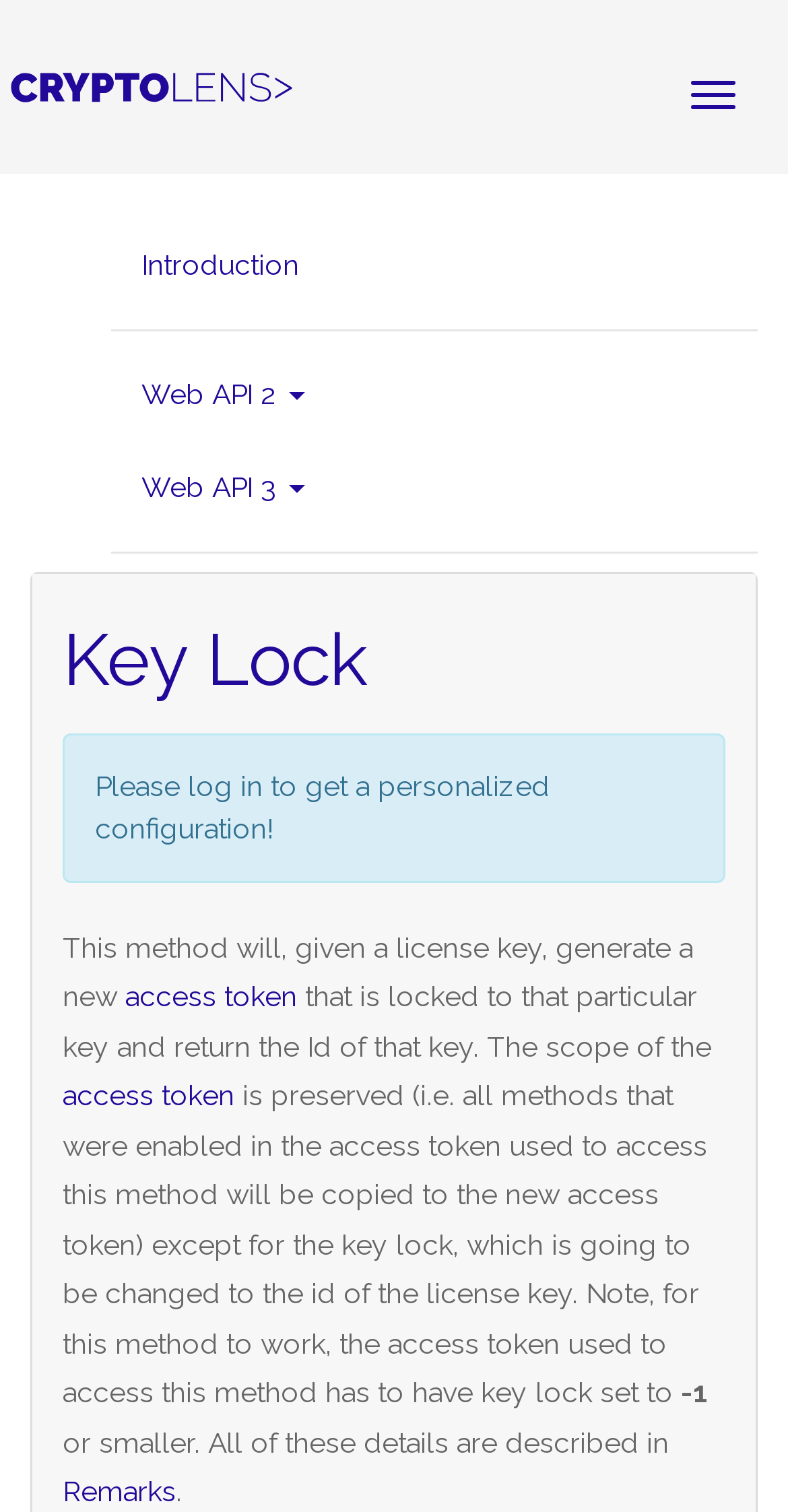Provide the bounding box coordinates for the specified HTML element described in this description: "Web API 2". The coordinates should be four float numbers ranging from 0 to 1, in the format [left, top, right, bottom].

[0.141, 0.231, 0.962, 0.29]